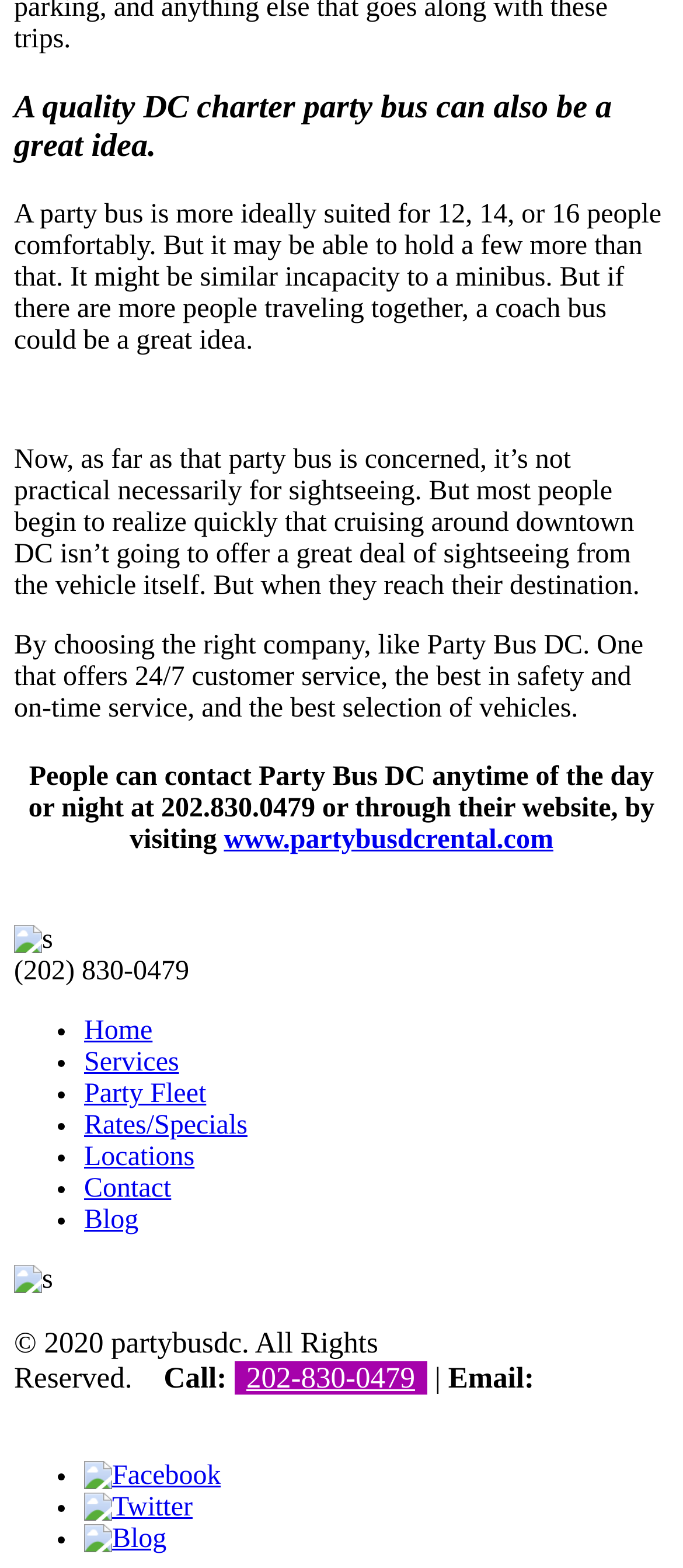Show the bounding box coordinates for the HTML element described as: "Garden".

None